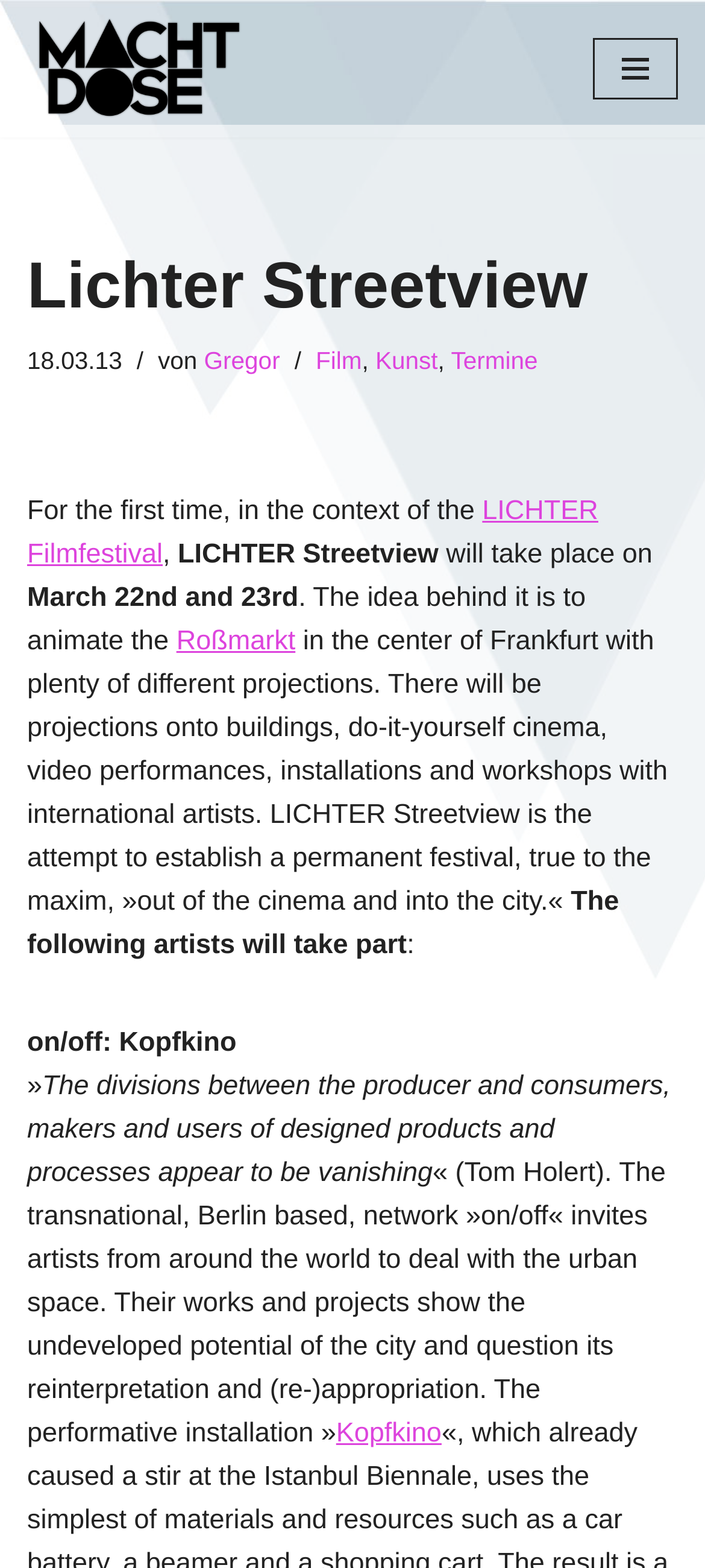Summarize the webpage with intricate details.

The webpage is about LICHTER Streetview, an event taking place on March 22nd and 23rd in the context of the LICHTER Filmfestival. At the top, there is a link to skip to the content and a link to "Machtdose Underground matters." On the top right, there is a button to expand the navigation menu.

Below the top section, there is a heading "Lichter Streetview" followed by a time element displaying the date "18.03.13". Next to it, there is a text "von" and links to "Gregor", "Film", "Kunst", and "Termine".

The main content of the page starts with a text "For the first time, in the context of the LICHTER Filmfestival, LICHTER Streetview will take place on March 22nd and 23rd." This is followed by a link to "LICHTER Filmfestival" and a text "LICHTER Streetview will take place on March 22nd and 23rd. The idea behind it is to animate the Roßmarkt in the center of Frankfurt with plenty of different projections."

Below this, there is a long text describing the event, mentioning projections onto buildings, do-it-yourself cinema, video performances, installations, and workshops with international artists. The text also explains that LICHTER Streetview aims to establish a permanent festival, taking the concept "out of the cinema and into the city."

Further down, there is a section listing the participating artists, starting with "on/off: Kopfkino". The text then describes the project "on/off", a transnational network that invites artists to deal with urban space, showing the undeveloped potential of the city and questioning its reinterpretation and reappropriation. The text also mentions a performative installation by "Kopfkino".